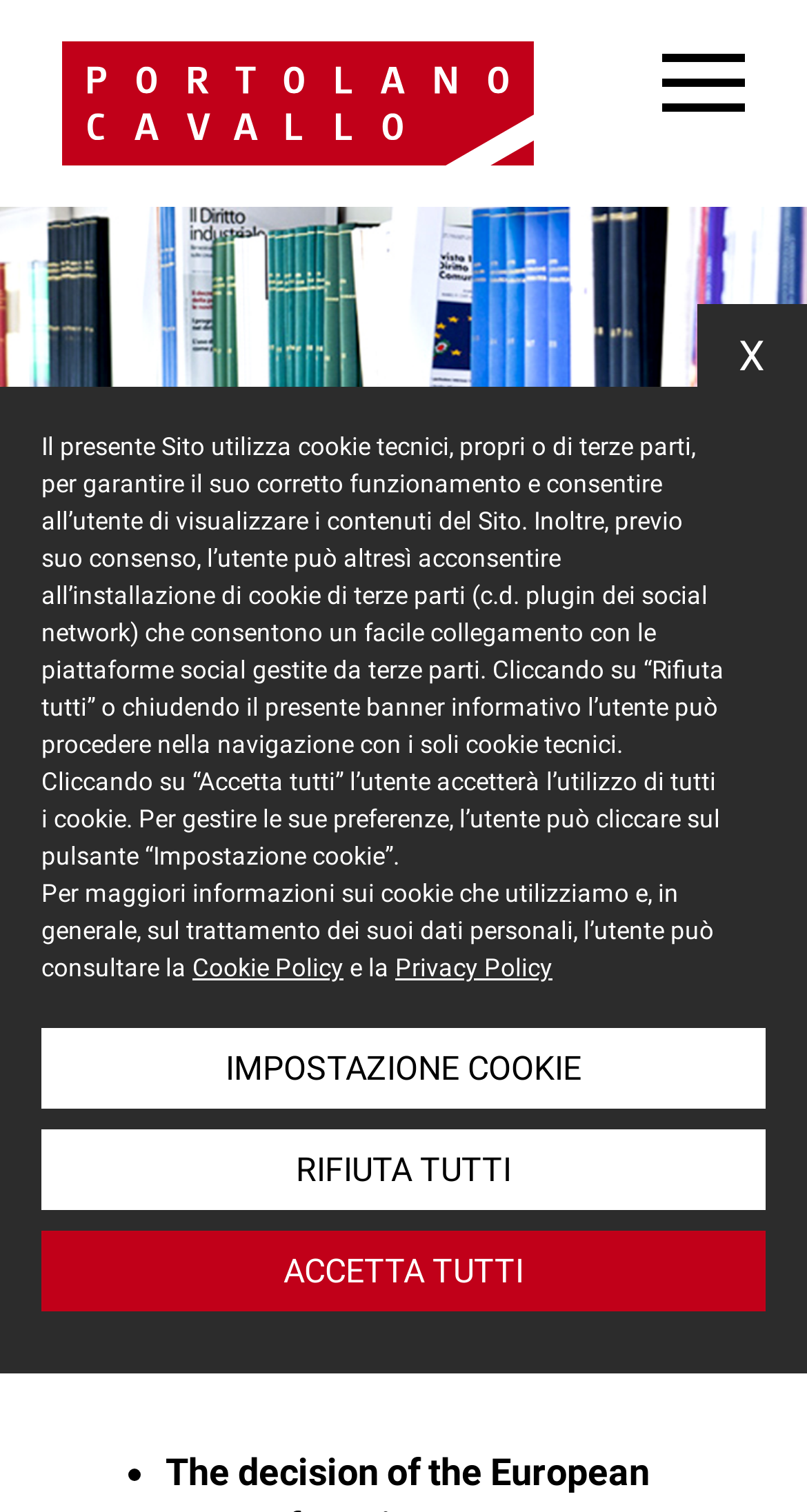Respond with a single word or phrase:
When was the article published?

21 November 2014